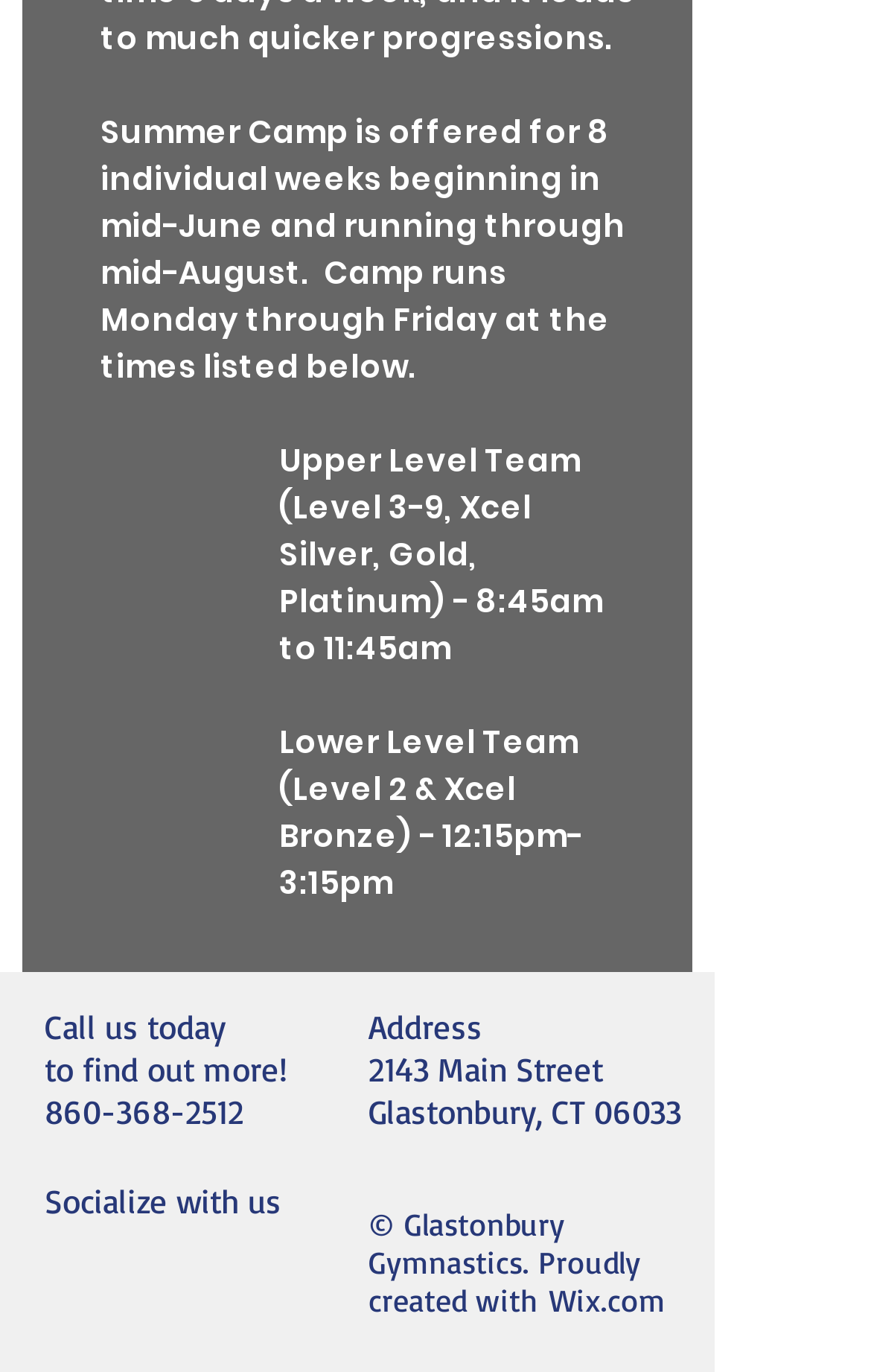Analyze the image and give a detailed response to the question:
What is the address of Glastonbury Gymnastics?

The address of Glastonbury Gymnastics can be found at the bottom of the webpage, where it lists the address as 2143 Main Street, Glastonbury, CT 06033.